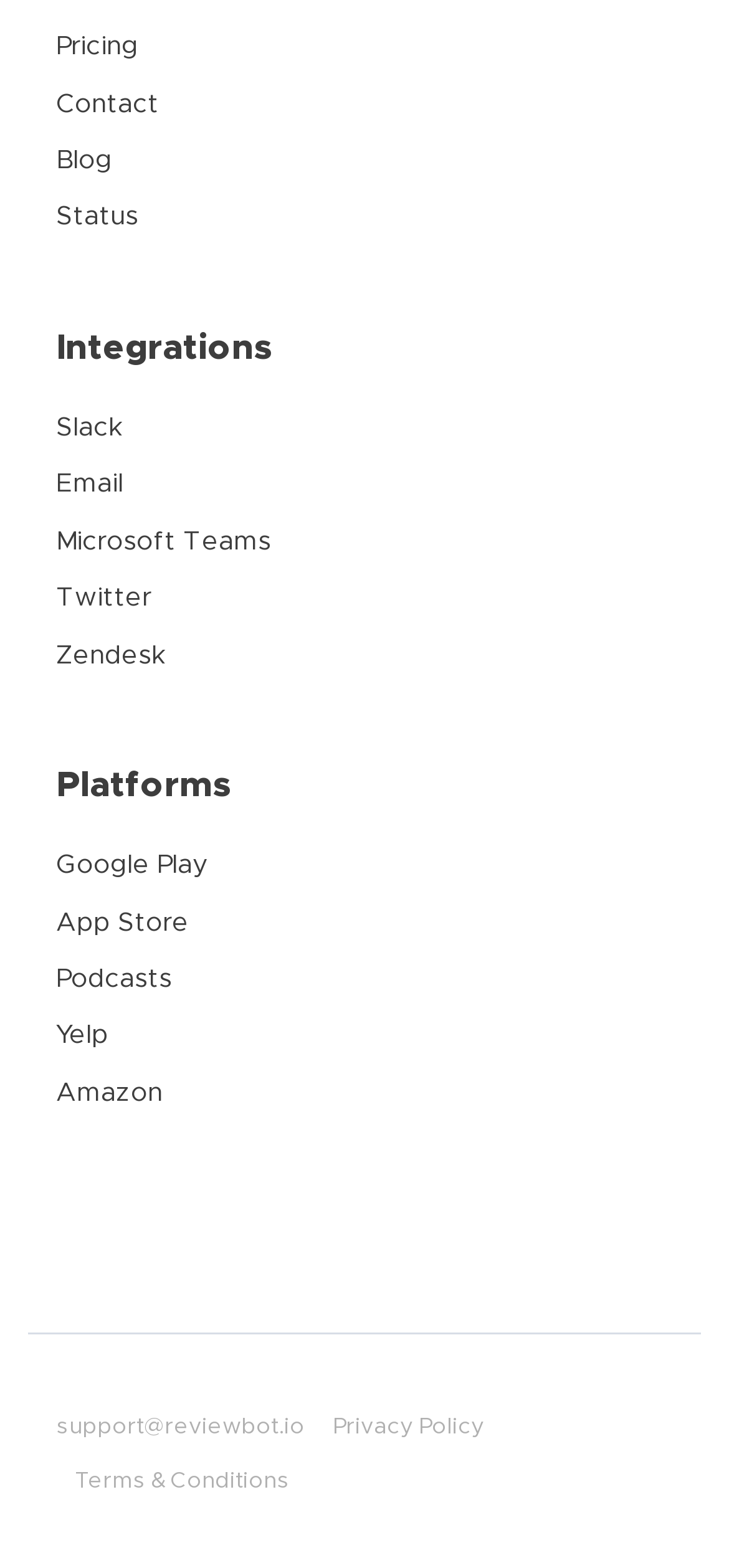Determine the bounding box for the UI element described here: "Terms & Conditions".

[0.103, 0.936, 0.397, 0.951]